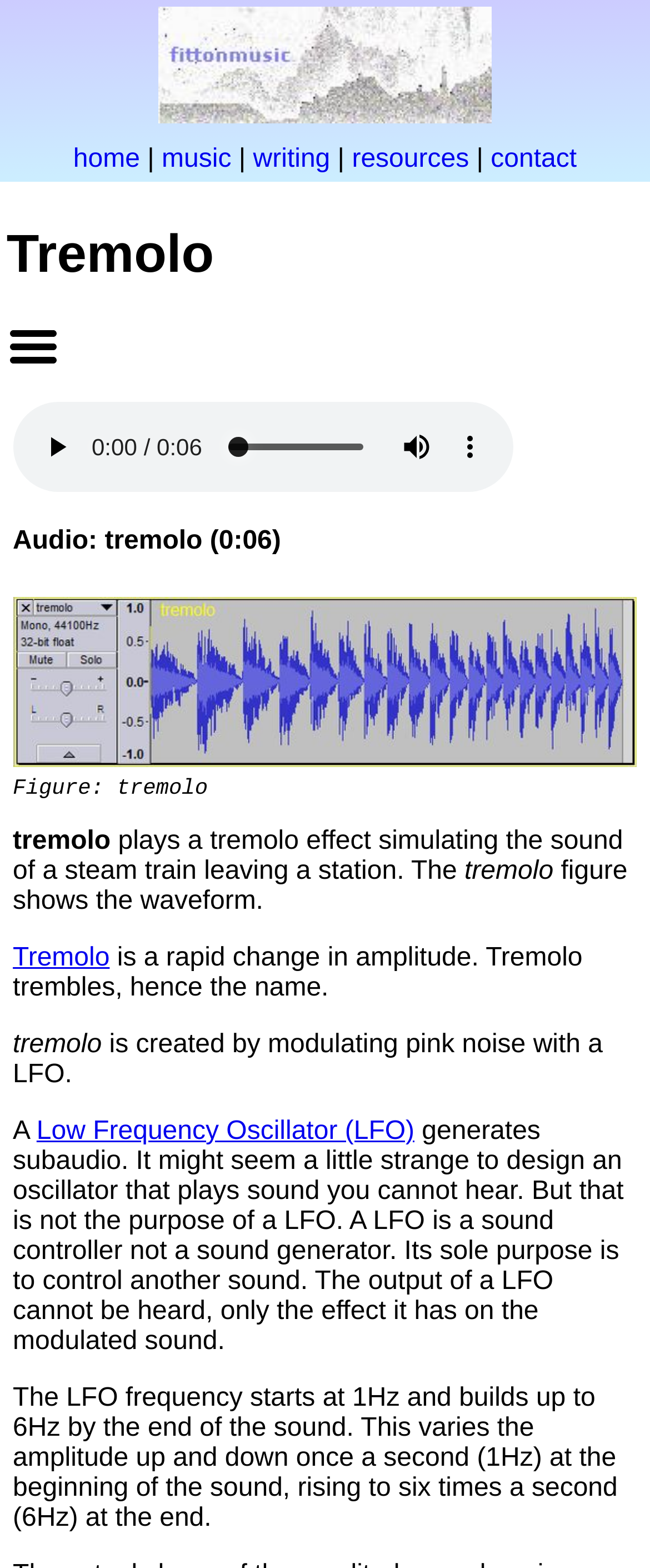Find the bounding box coordinates for the area that should be clicked to accomplish the instruction: "read about Low Frequency Oscillator (LFO)".

[0.056, 0.712, 0.638, 0.731]